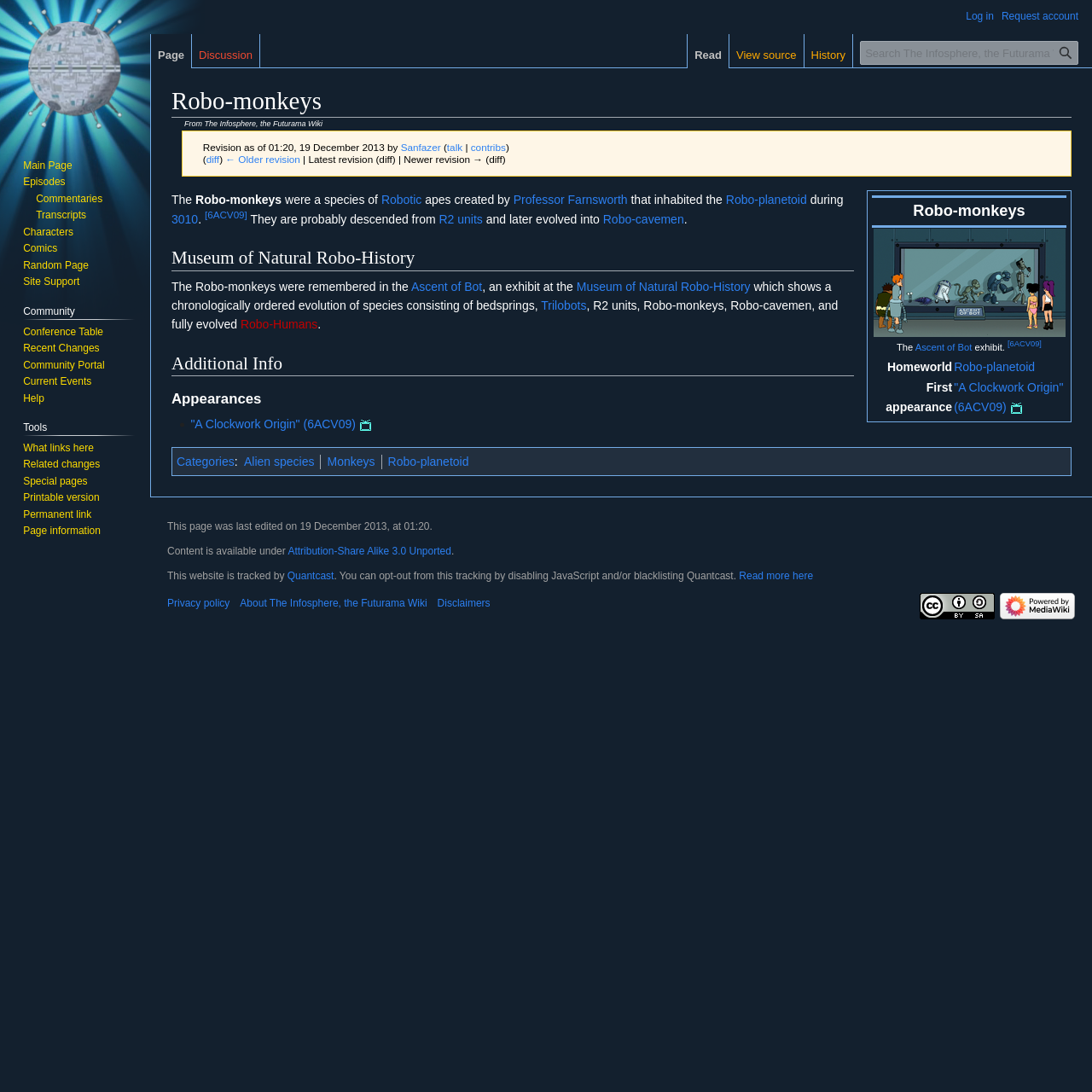Determine the bounding box coordinates of the region I should click to achieve the following instruction: "View Ascent of Bot exhibit". Ensure the bounding box coordinates are four float numbers between 0 and 1, i.e., [left, top, right, bottom].

[0.8, 0.251, 0.975, 0.264]